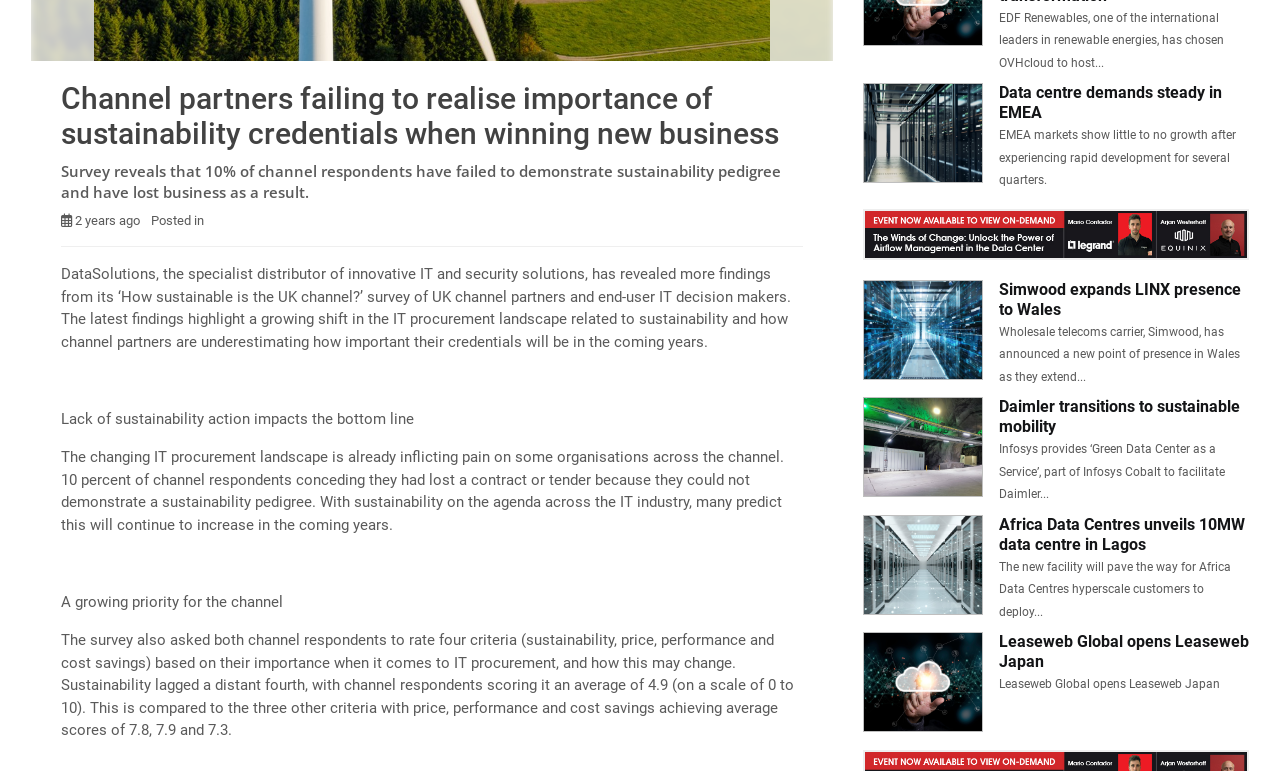Given the description Leaseweb Global opens Leaseweb Japan, predict the bounding box coordinates of the UI element. Ensure the coordinates are in the format (top-left x, top-left y, bottom-right x, bottom-right y) and all values are between 0 and 1.

[0.78, 0.82, 0.976, 0.871]